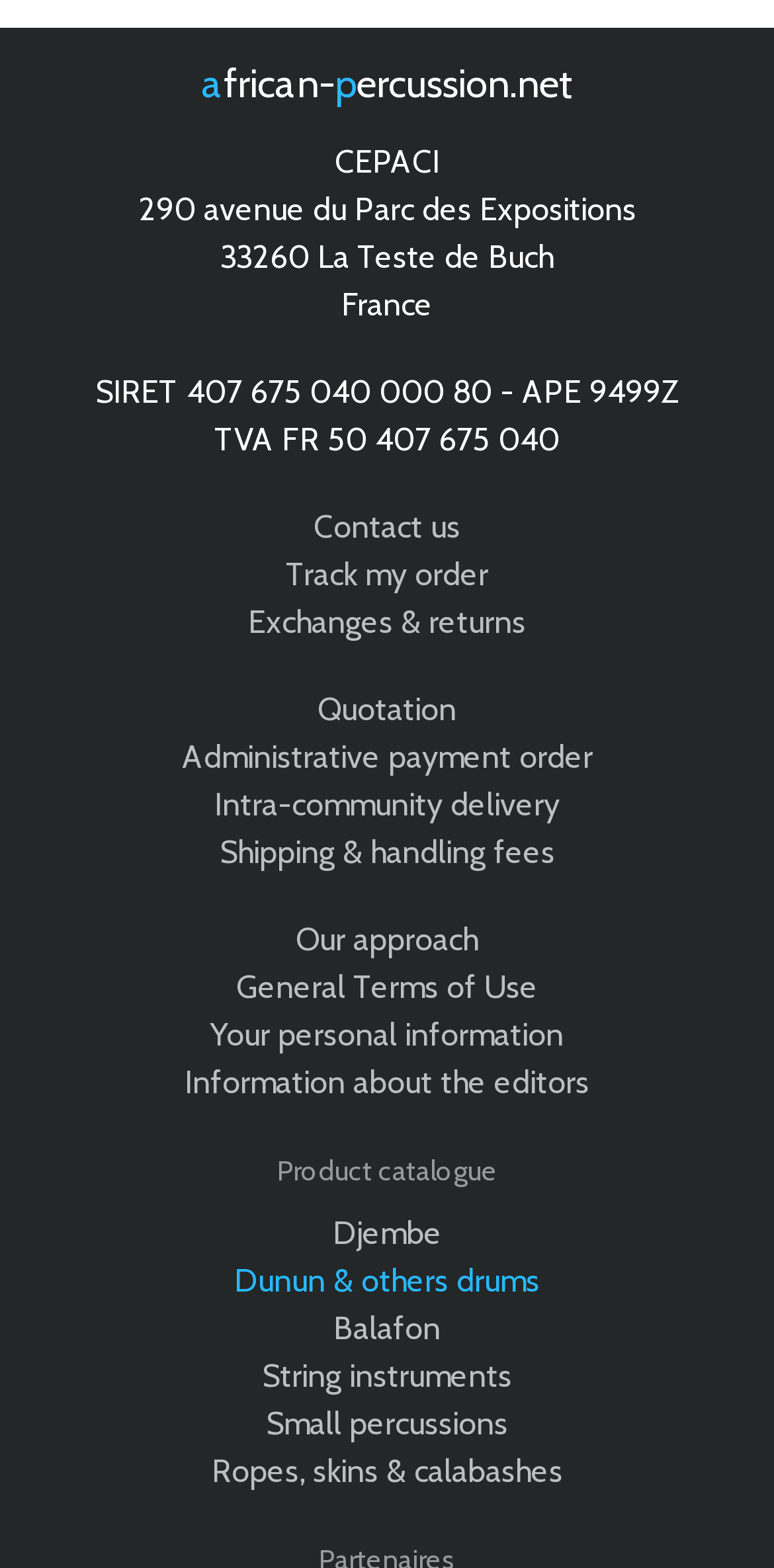What is the address of the company?
Please use the image to provide an in-depth answer to the question.

The company address is found in the StaticText elements with the text '290 avenue du Parc des Expositions', '33260 La Teste de Buch', and 'France' at coordinates [0.178, 0.121, 0.822, 0.146], [0.285, 0.152, 0.715, 0.176], and [0.441, 0.182, 0.559, 0.206] respectively.